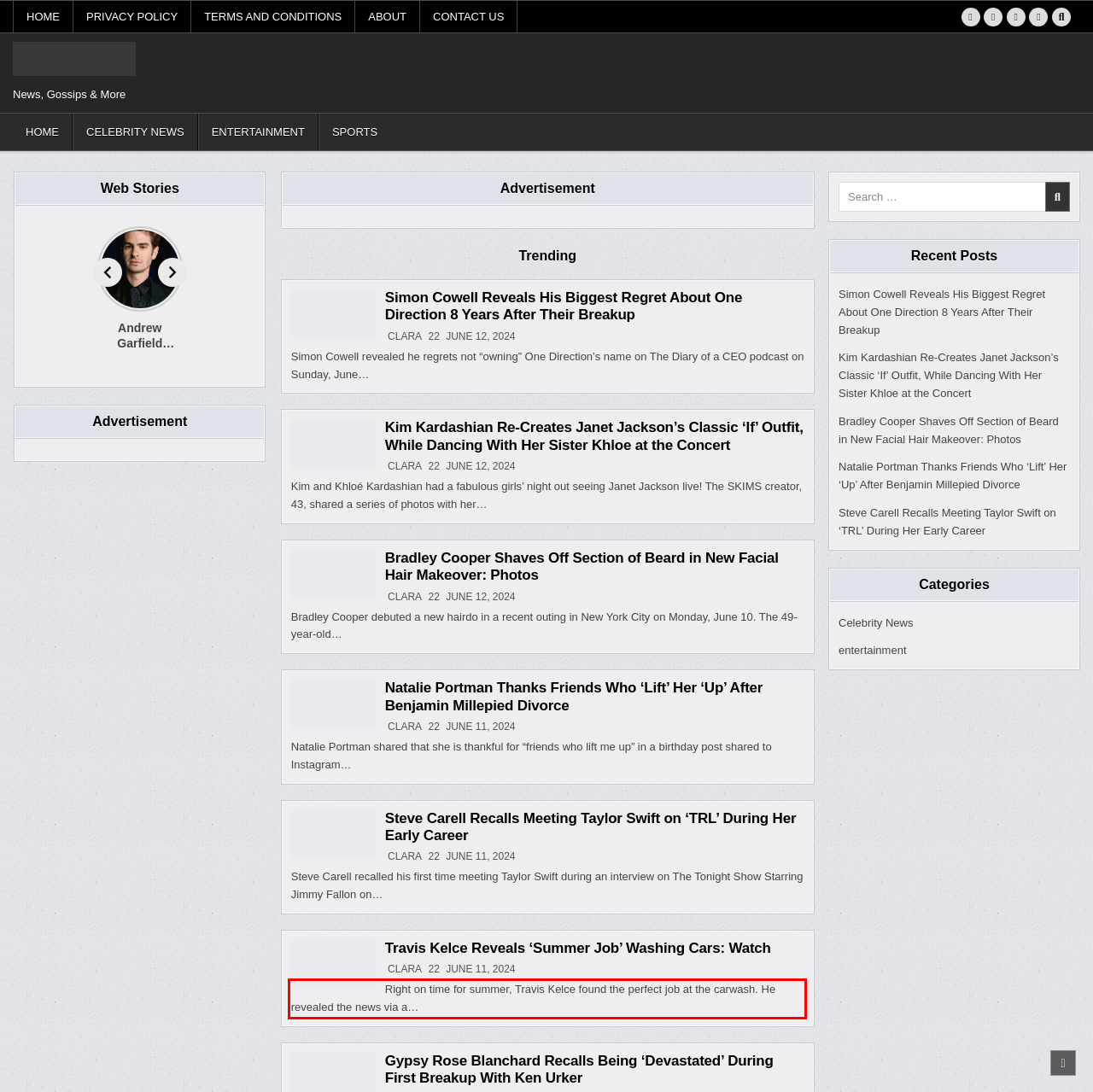Given the screenshot of the webpage, identify the red bounding box, and recognize the text content inside that red bounding box.

Right on time for summer, Travis Kelce found the perfect job at the carwash. He revealed the news via a…